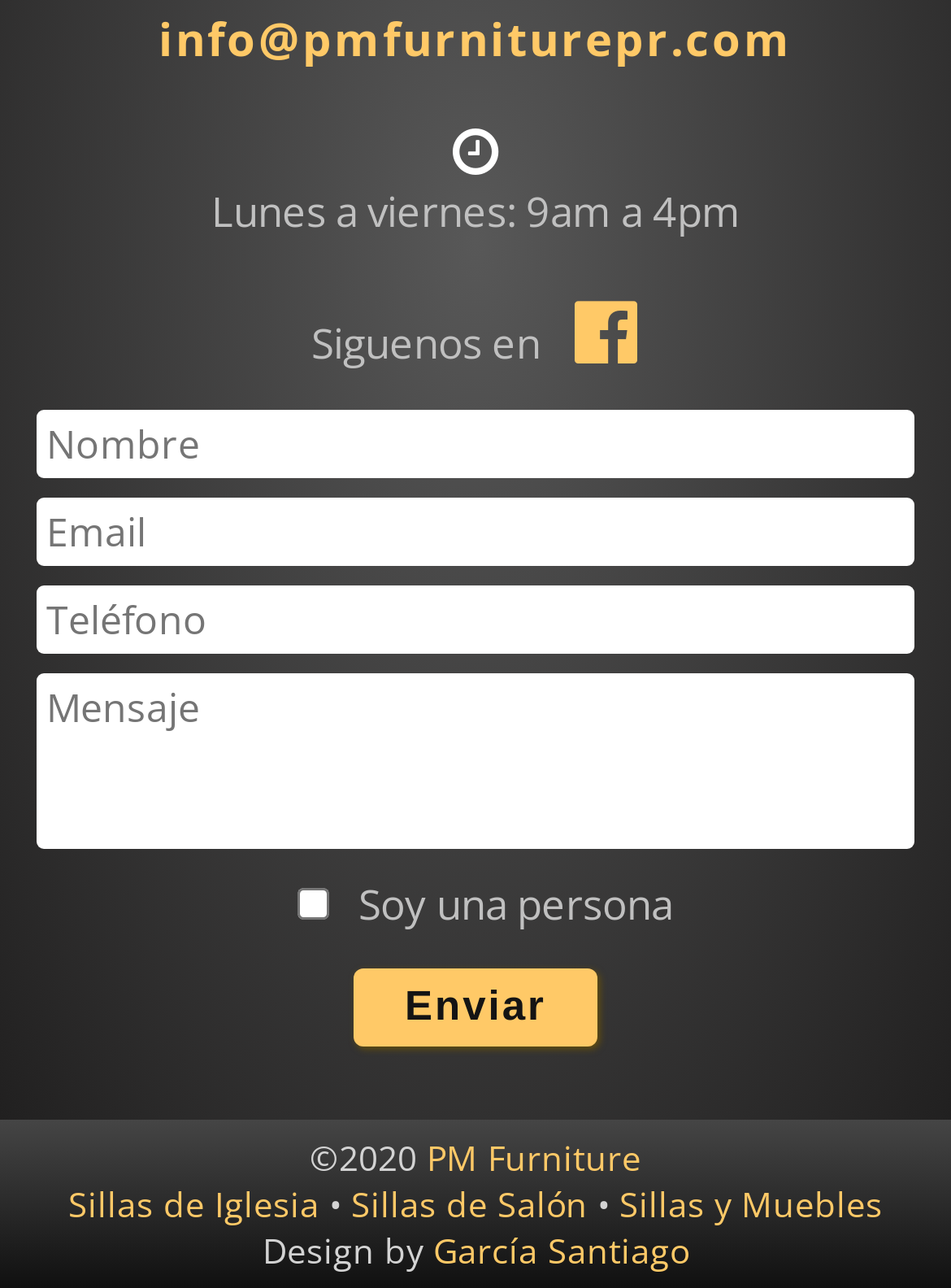Please identify the bounding box coordinates of the area that needs to be clicked to fulfill the following instruction: "Send an email to info@pmfurniturepr.com."

[0.167, 0.005, 0.833, 0.052]